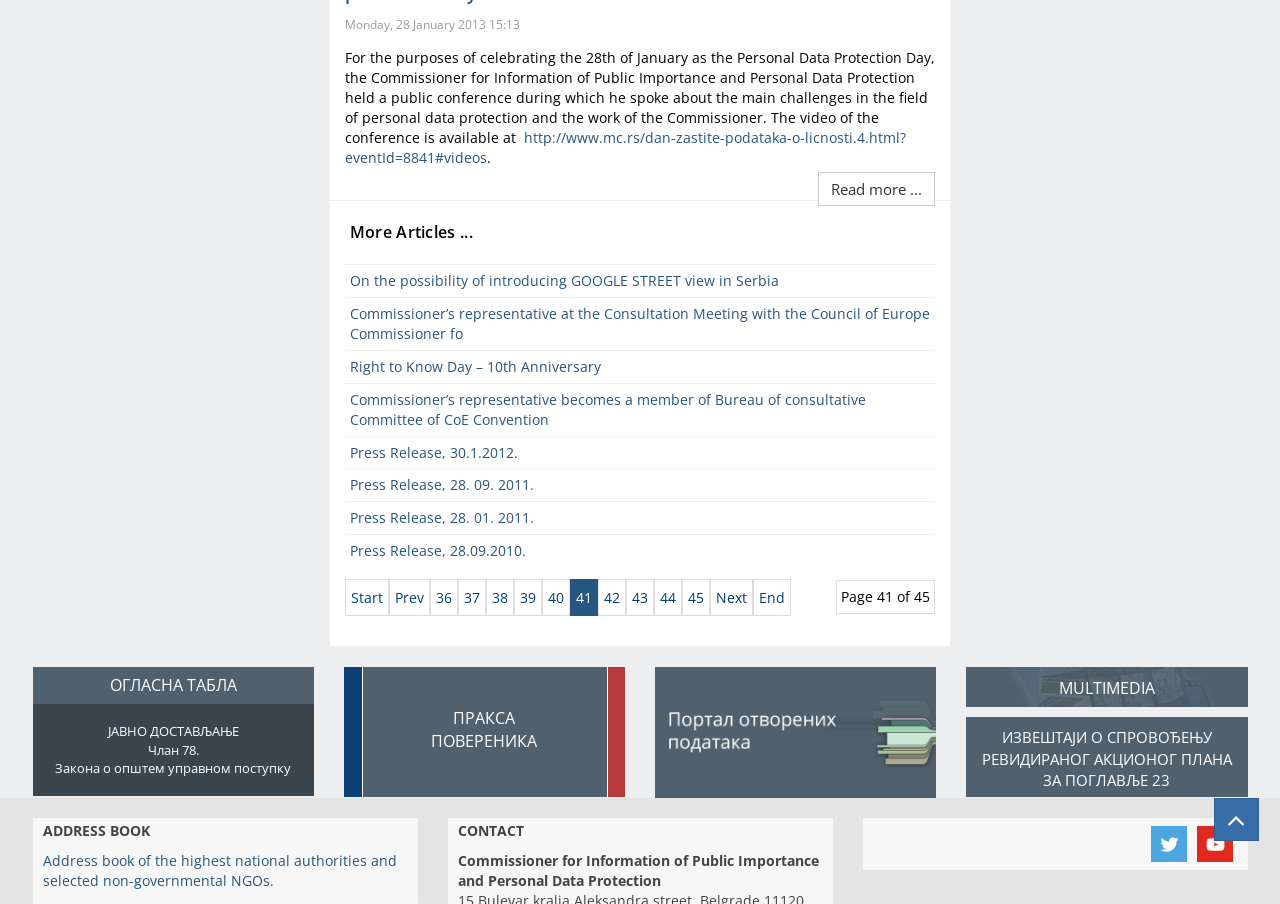What is the organization mentioned in the 'CONTACT' section?
Using the visual information, reply with a single word or short phrase.

Commissioner for Information of Public Importance and Personal Data Protection